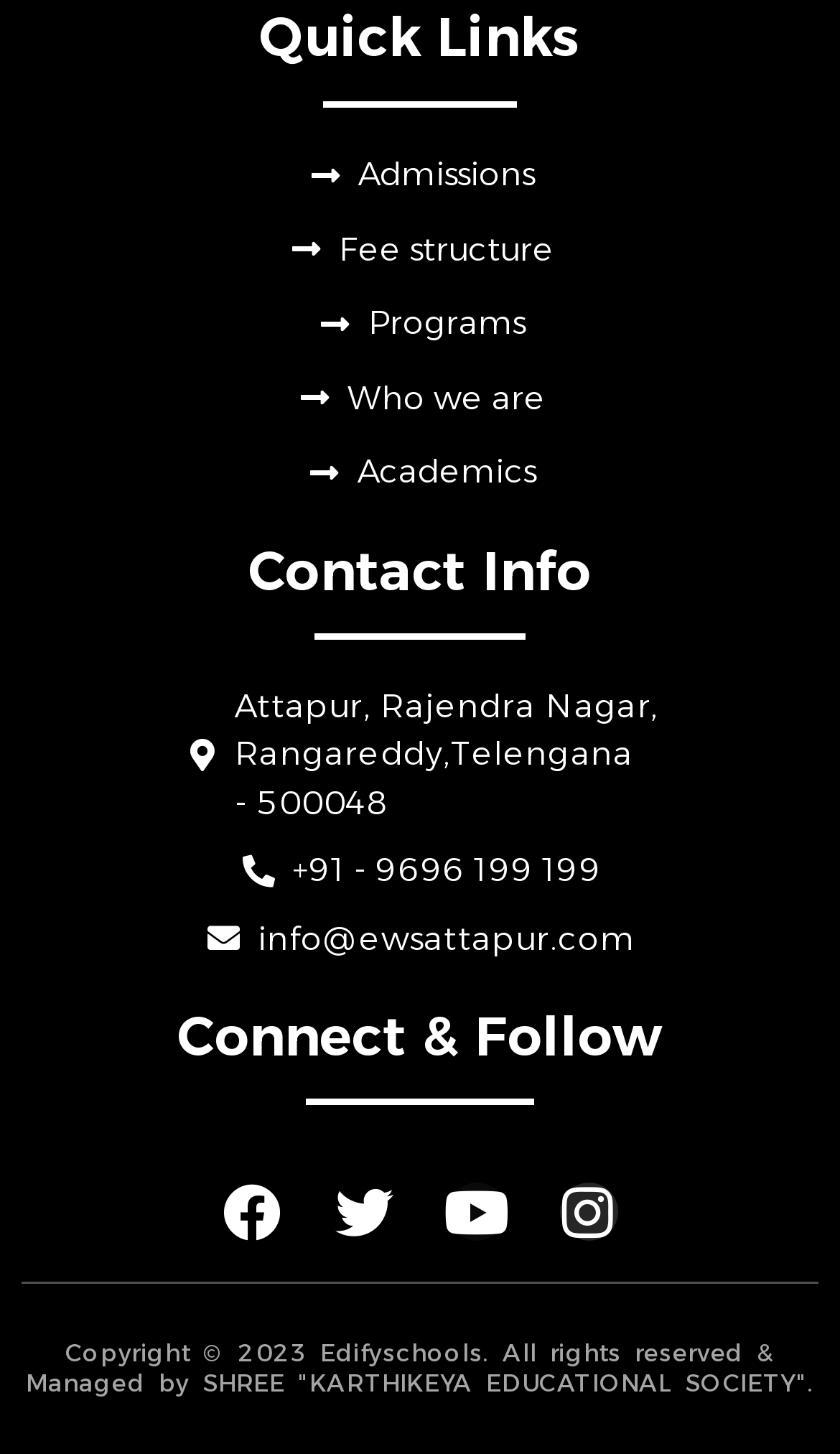Find the bounding box coordinates of the clickable region needed to perform the following instruction: "Click on Admissions". The coordinates should be provided as four float numbers between 0 and 1, i.e., [left, top, right, bottom].

[0.363, 0.104, 0.637, 0.137]